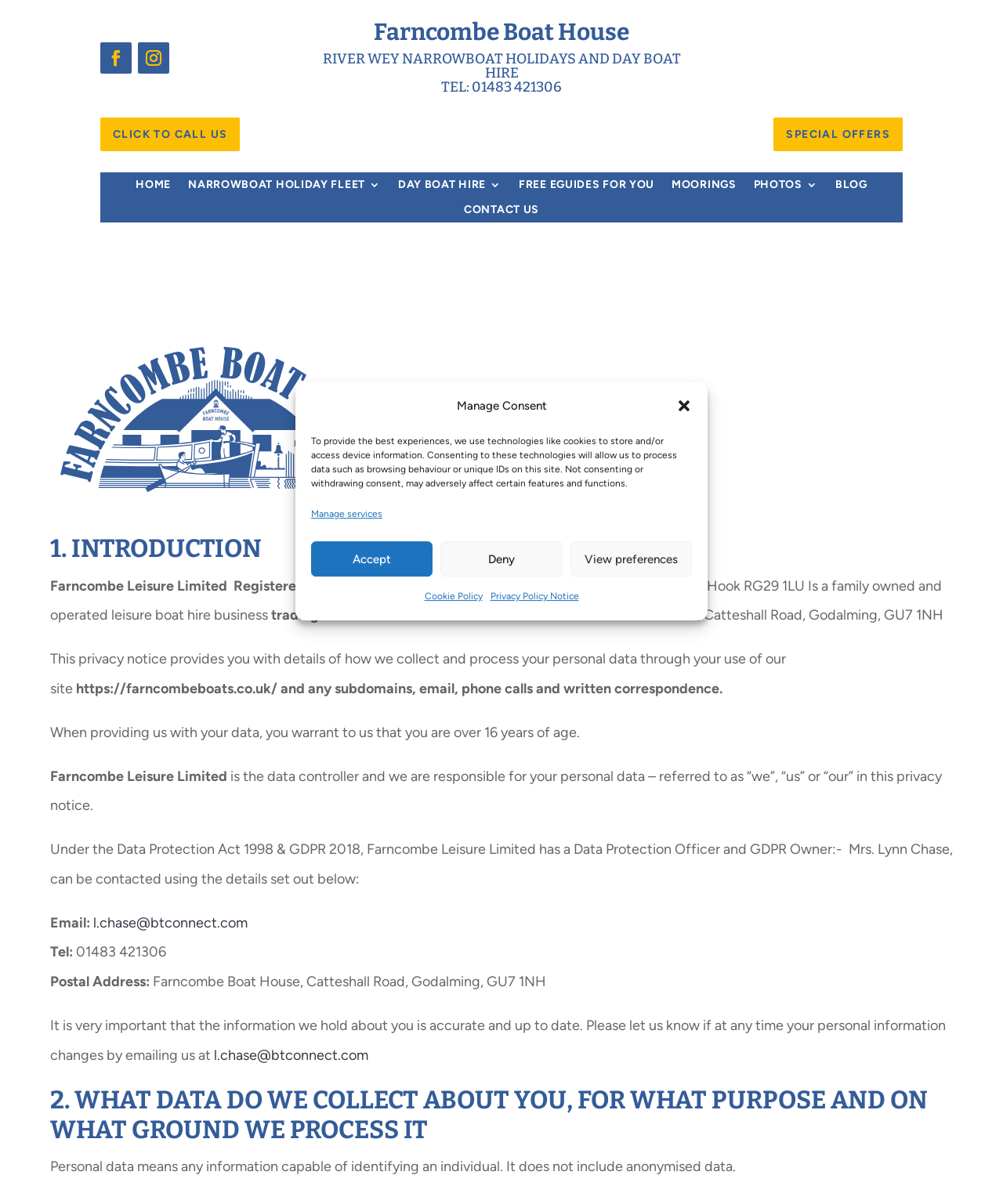Craft a detailed narrative of the webpage's structure and content.

The webpage is about the Privacy Policy Notice of Farncombe Boat House. At the top, there is a dialog box titled "Manage Consent" with a close button at the top right corner. Inside the dialog box, there is a description of how the website uses technologies like cookies to store and access device information, and buttons to accept, deny, or view preferences.

Below the dialog box, there is a heading "Farncombe Boat House" followed by a subheading "RIVER WEY NARROWBOAT HOLIDAYS AND DAY BOAT HIRE TEL: 01483 421306". On the top left corner, there are two icons and a link to click and call the business. On the top right corner, there are several links to different sections of the website, including "HOME", "NARROWBOAT HOLIDAY FLEET 3", "DAY BOAT HIRE 3", and others.

The main content of the webpage is the Privacy Policy, which is divided into sections with headings such as "1. INTRODUCTION", "2. WHAT DATA DO WE COLLECT ABOUT YOU, FOR WHAT PURPOSE AND ON WHAT GROUND WE PROCESS IT", and others. The policy describes how Farncombe Leisure Limited collects and processes personal data, including the types of data collected, the purposes of collection, and the rights of individuals.

Throughout the policy, there are links to email addresses and phone numbers, as well as a postal address. There are also several static text blocks that provide detailed information about the company's data collection and processing practices.